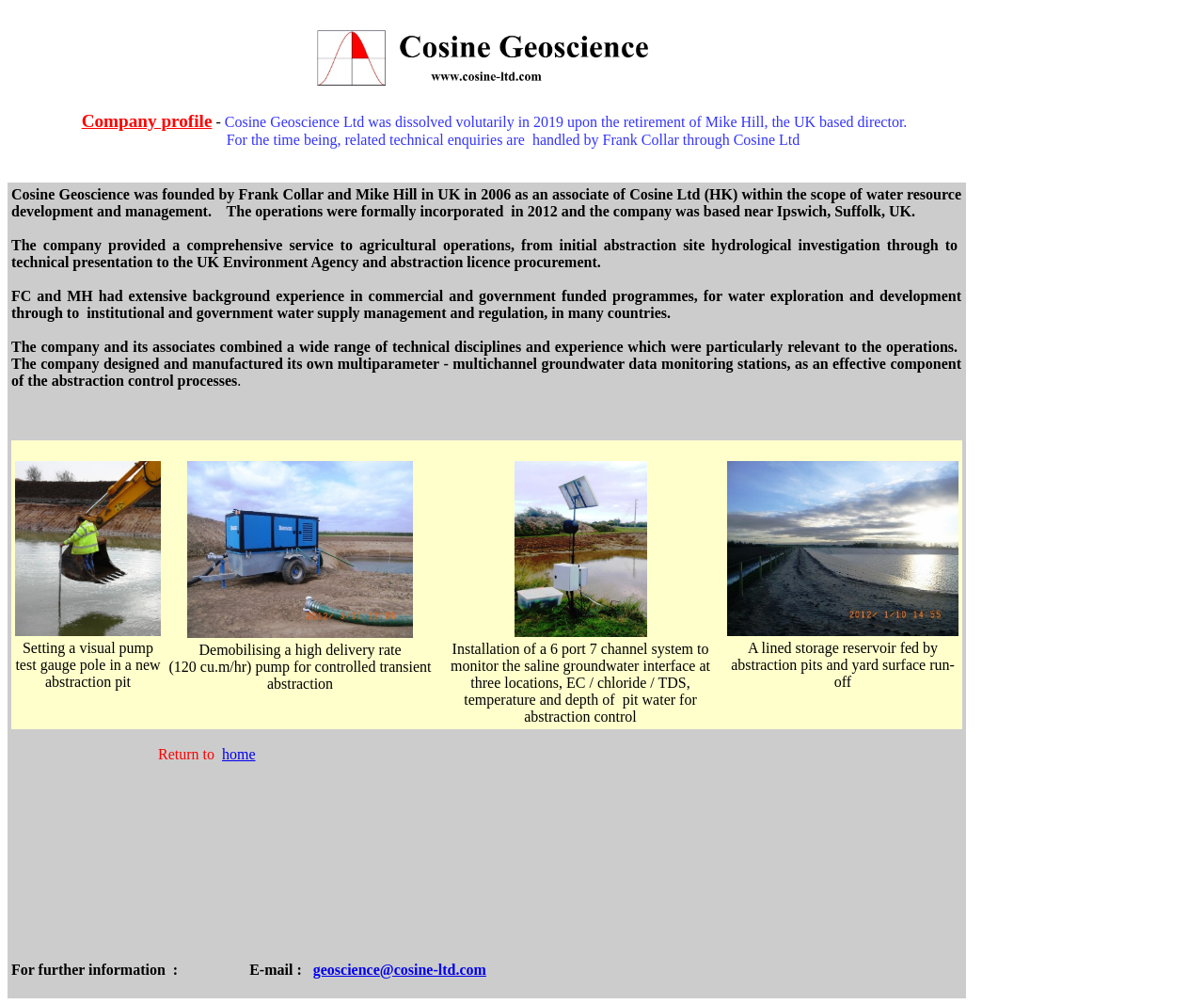Can you give a detailed response to the following question using the information from the image? What is the email address for further information?

The webpage provides an email address, geoscience@cosine-ltd.com, for further information.